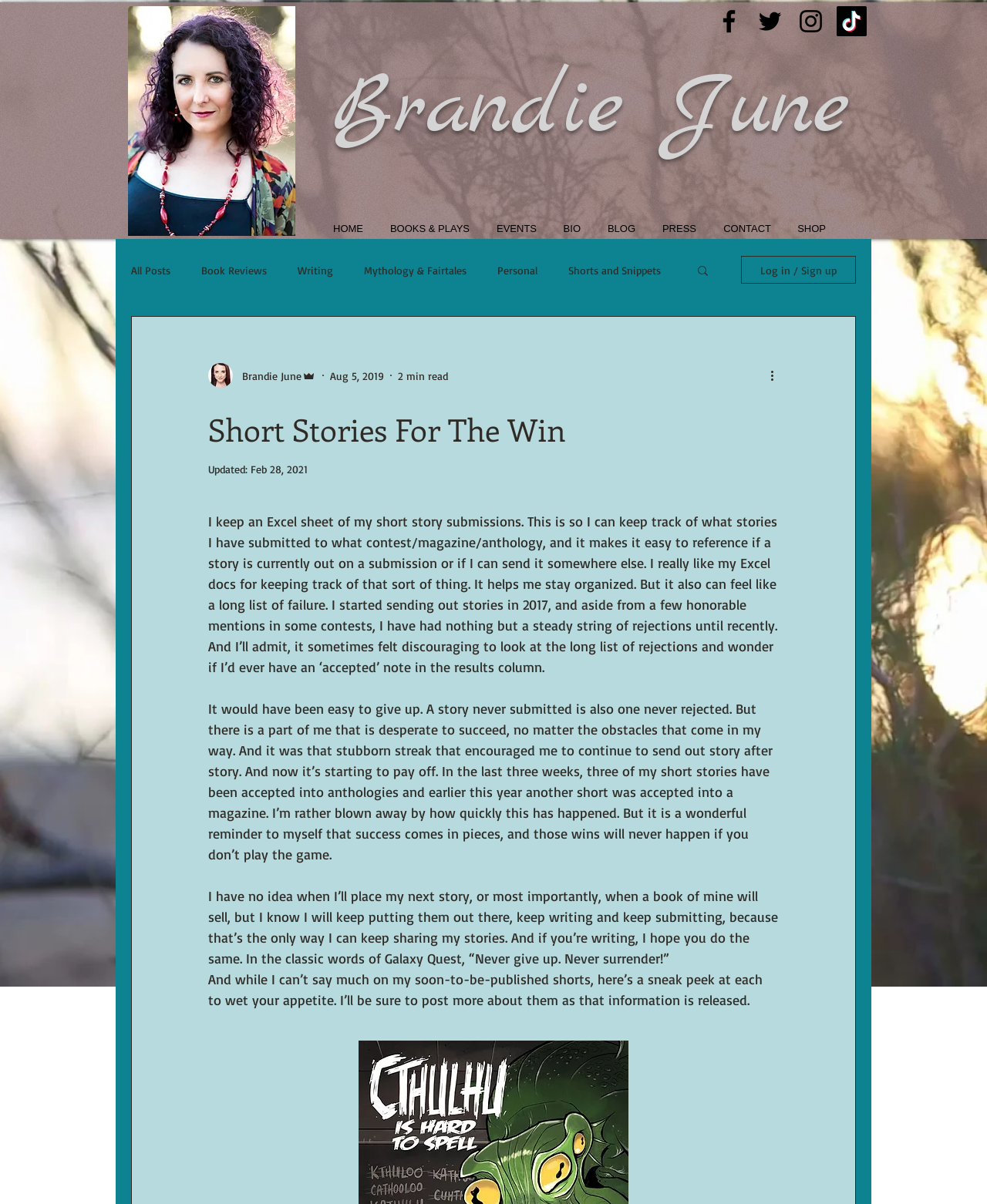Your task is to extract the text of the main heading from the webpage.

Short Stories For The Win